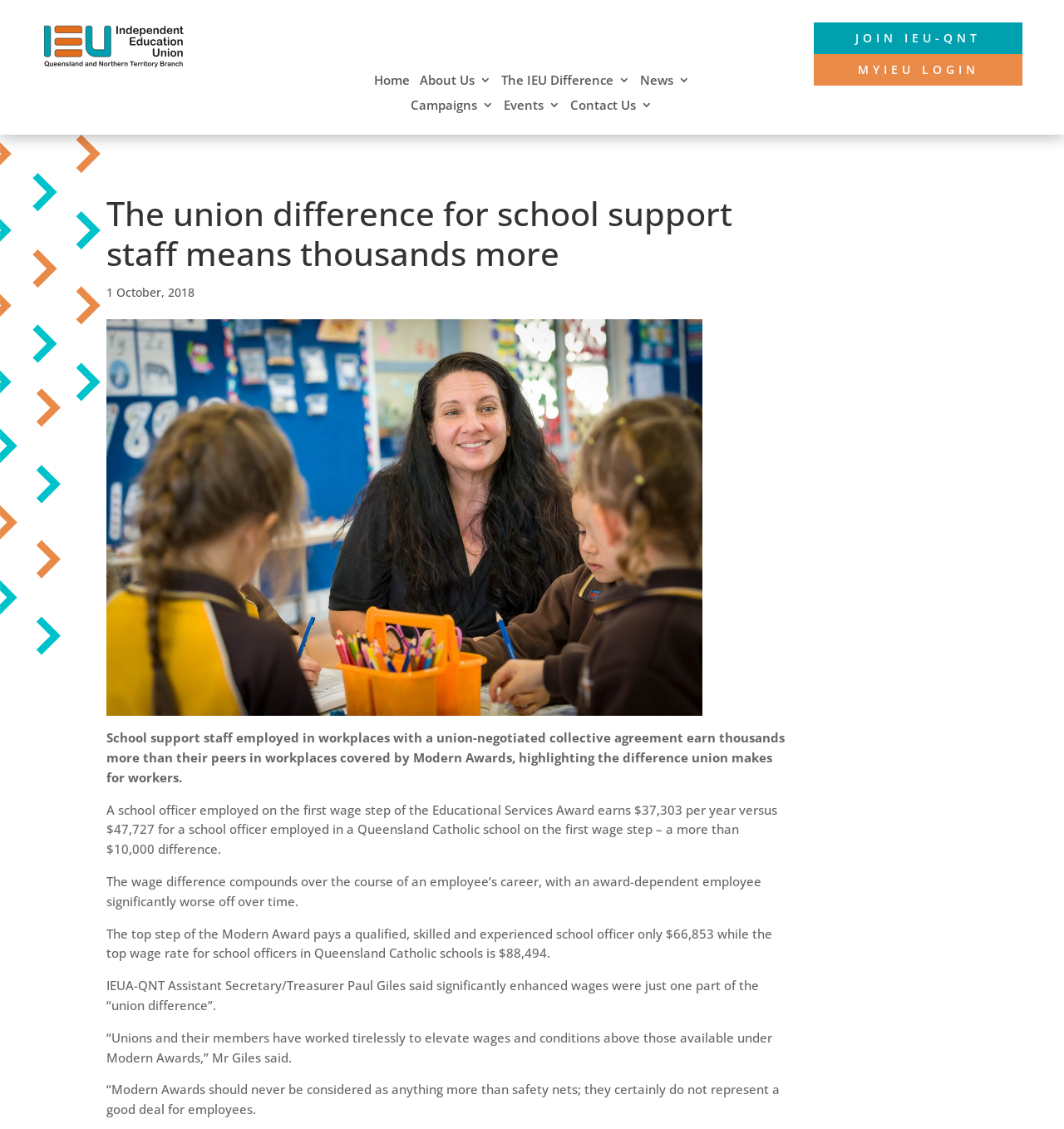Please identify the bounding box coordinates of the clickable region that I should interact with to perform the following instruction: "Click the 'The IEU Difference' link". The coordinates should be expressed as four float numbers between 0 and 1, i.e., [left, top, right, bottom].

[0.471, 0.066, 0.592, 0.082]